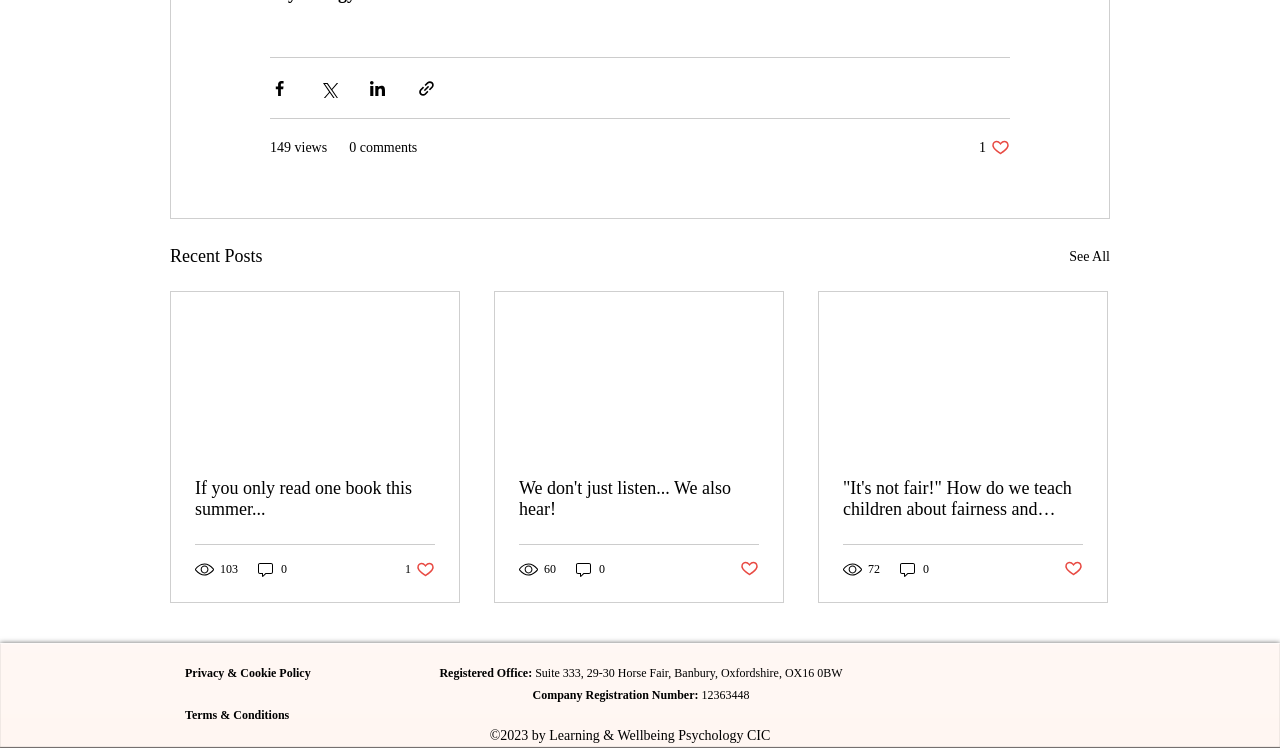How many comments does the second article have?
Based on the visual content, answer with a single word or a brief phrase.

0